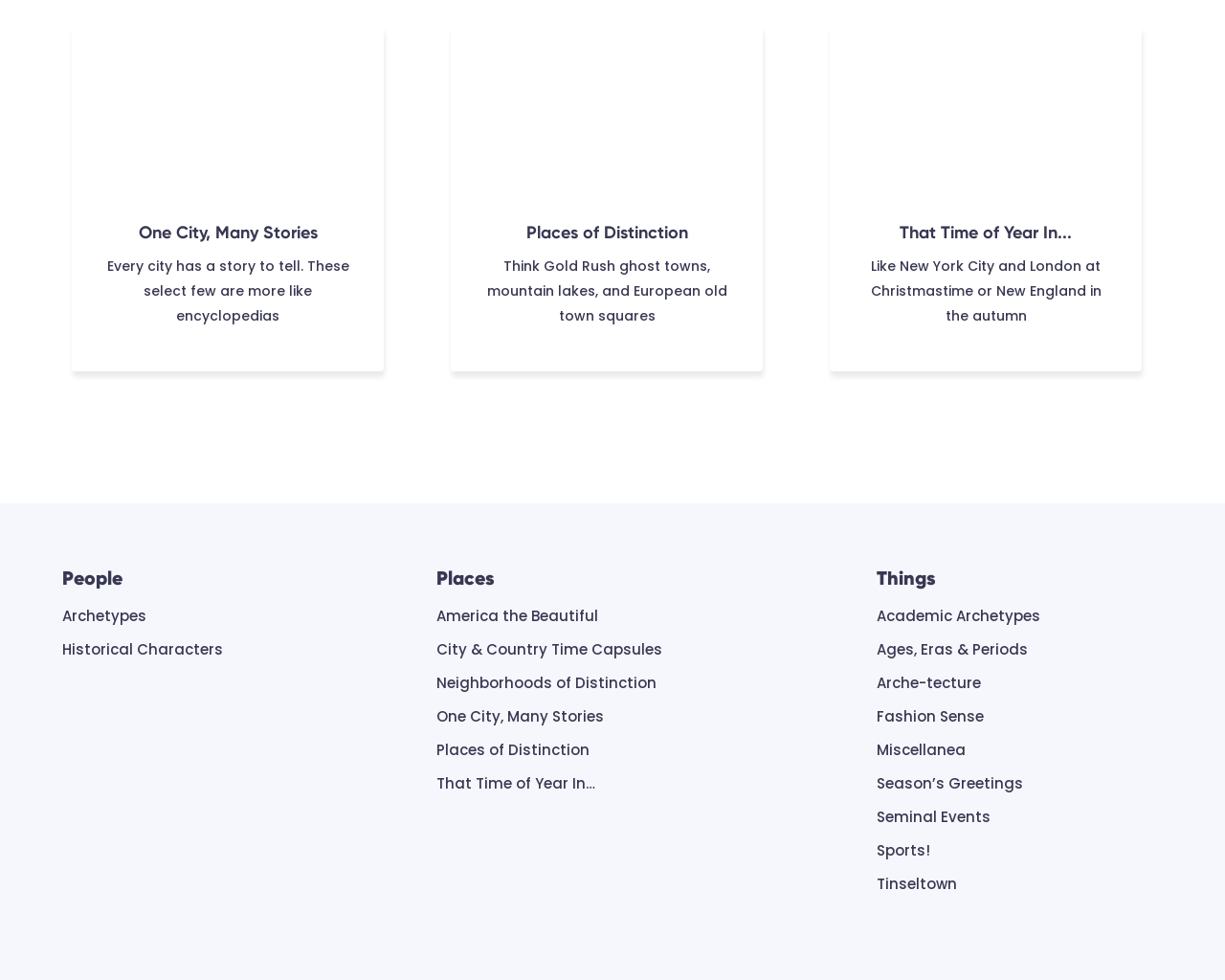Determine the bounding box coordinates of the clickable region to execute the instruction: "Explore 'That Time of Year In…'". The coordinates should be four float numbers between 0 and 1, denoted as [left, top, right, bottom].

[0.704, 0.228, 0.905, 0.259]